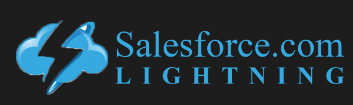What is the color of the font used in the logo?
Refer to the image and provide a one-word or short phrase answer.

blue